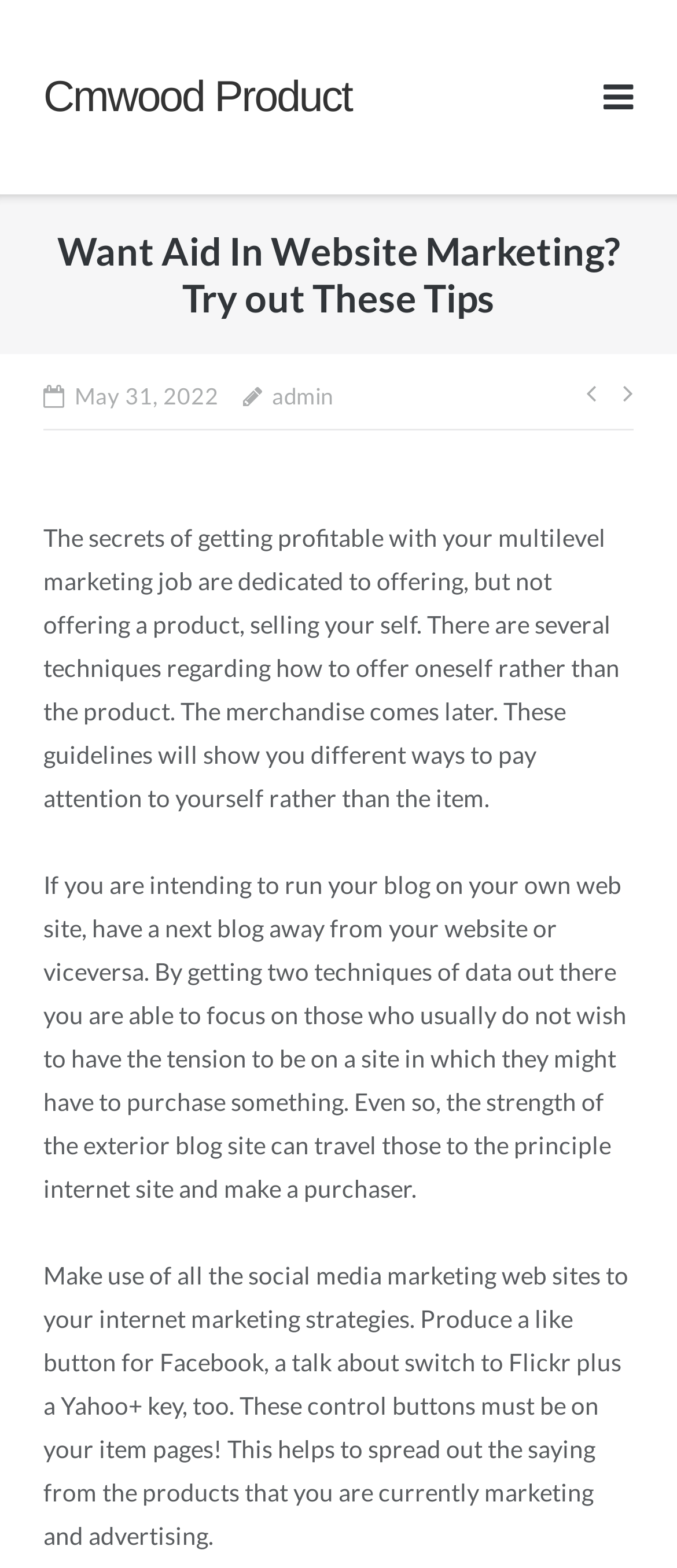How many social media platforms are mentioned?
Look at the image and provide a detailed response to the question.

I found the mention of social media platforms in the StaticText element that contains the text 'Create a like button for Facebook, a share button to Flickr plus a Yahoo+ key, too.' This indicates that the website mentions three social media platforms: Facebook, Flickr, and Yahoo+.